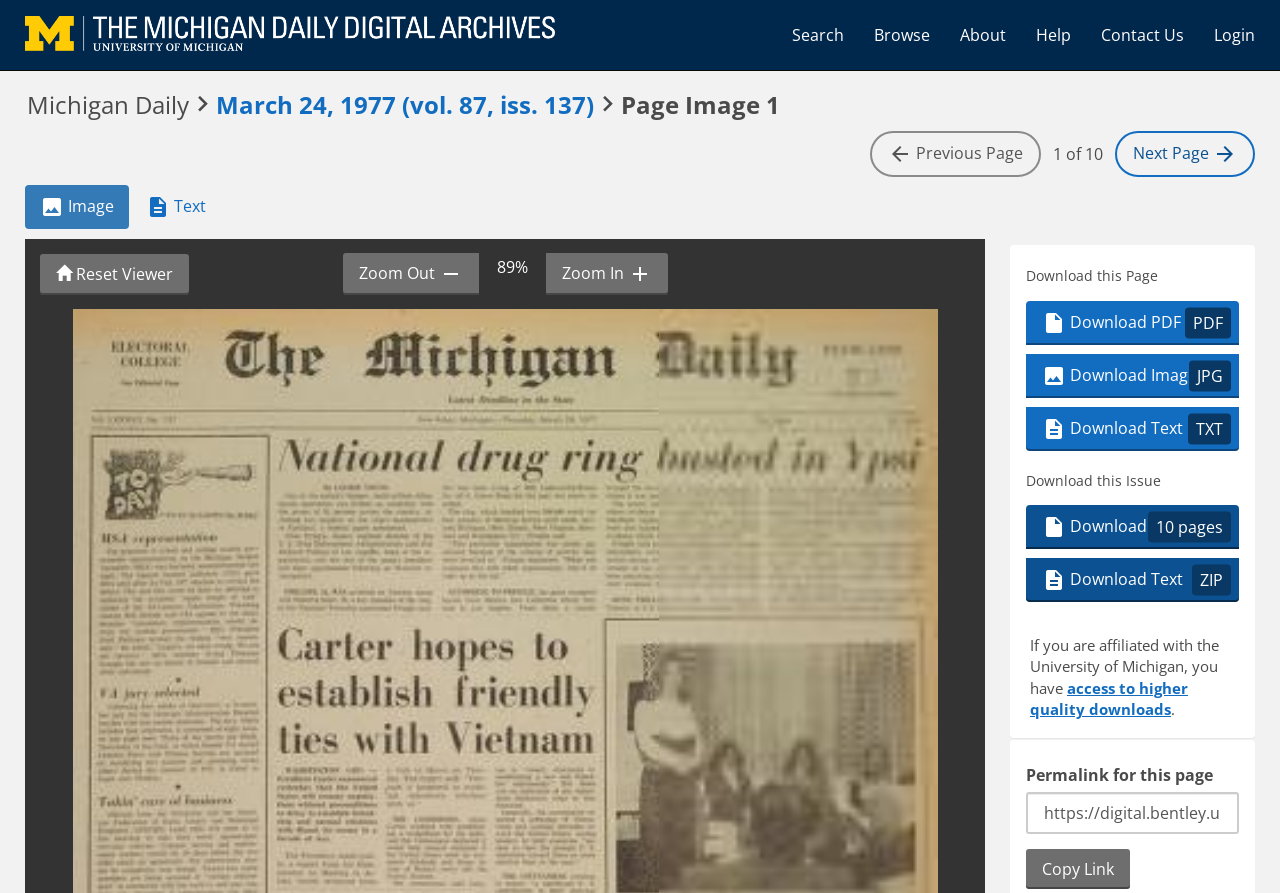Summarize the webpage comprehensively, mentioning all visible components.

The webpage is an archive of the Michigan Daily publication from March 24, 1977, volume 87, issue 137, displaying Image 1 of 10. At the top left, there is a link to "The Michigan Daily Digital Archives" accompanied by an image with the same name. To the right, there are five links: "Search", "Browse", "About", "Help", and "Contact Us", followed by a "Login" link at the top right corner.

Below the top navigation, there is a heading that reads "Michigan Daily March 24, 1977 (vol. 87, iss. 137) Page Image 1", with a link to the specific issue below it. The main content area displays the image of the newspaper page.

At the bottom of the image, there are navigation controls, including "Previous" and "Next Page" links, with a "1 of 10" indicator in between. Above these controls, there is a tab list with two tabs: "Image" and "Text". The "Image" tab is not selected, and the "Text" tab has a button to reset the viewer and zoom controls, including "Zoom Out", a percentage indicator, and "Zoom In" buttons.

To the right of the image, there are several sections. The "Page Options" section has a heading, followed by a "Download this Page" section with links to download the page as a PDF, image, or text. Below this, there is a "Download this Issue" section with links to download the entire issue as a PDF or text ZIP file. 

Further down, there is a paragraph of text explaining that University of Michigan affiliates have access to higher-quality downloads, with a link to access these downloads. Finally, there is a "Permalink for this page" section with a textbox and a "Copy Link" button.